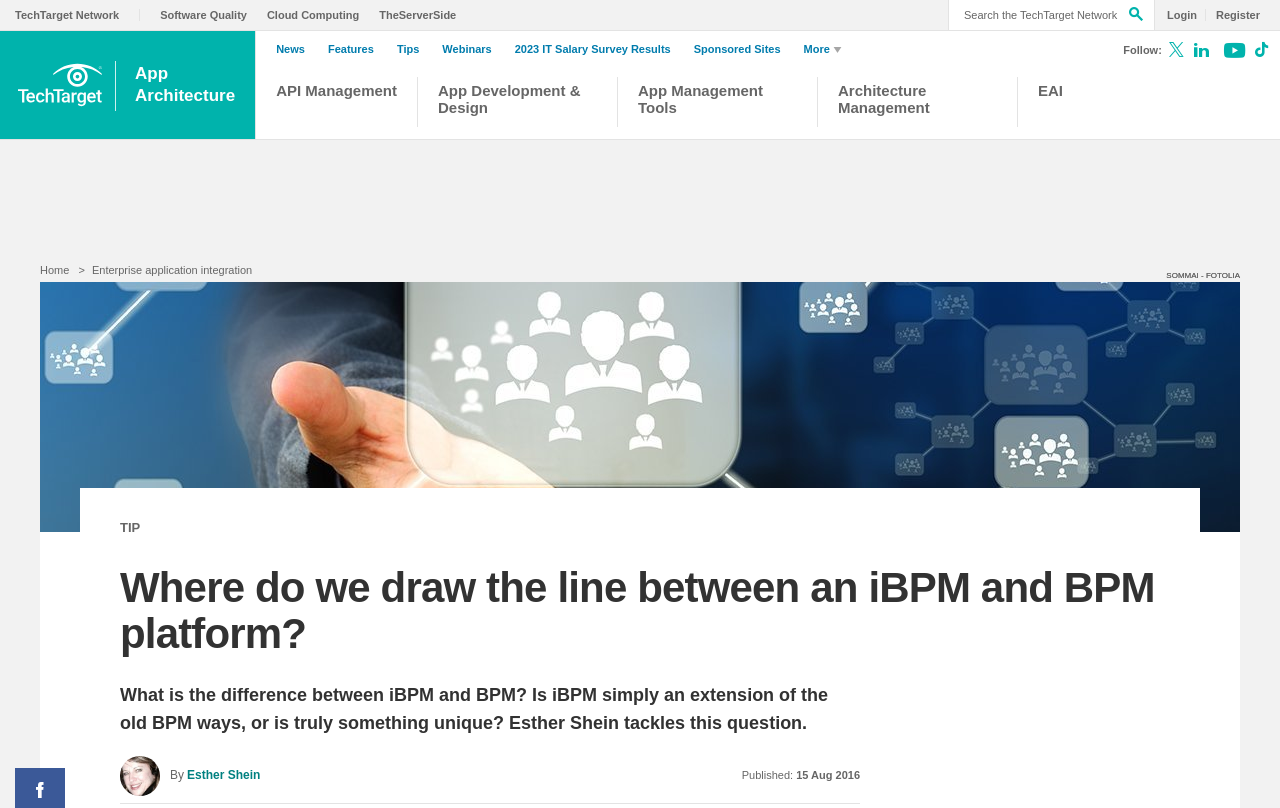What are the social media platforms where TechTarget can be followed?
Please answer the question with a detailed and comprehensive explanation.

The social media platforms where TechTarget can be followed can be found at the bottom of the webpage, where it says 'Follow:' and lists the different platforms.